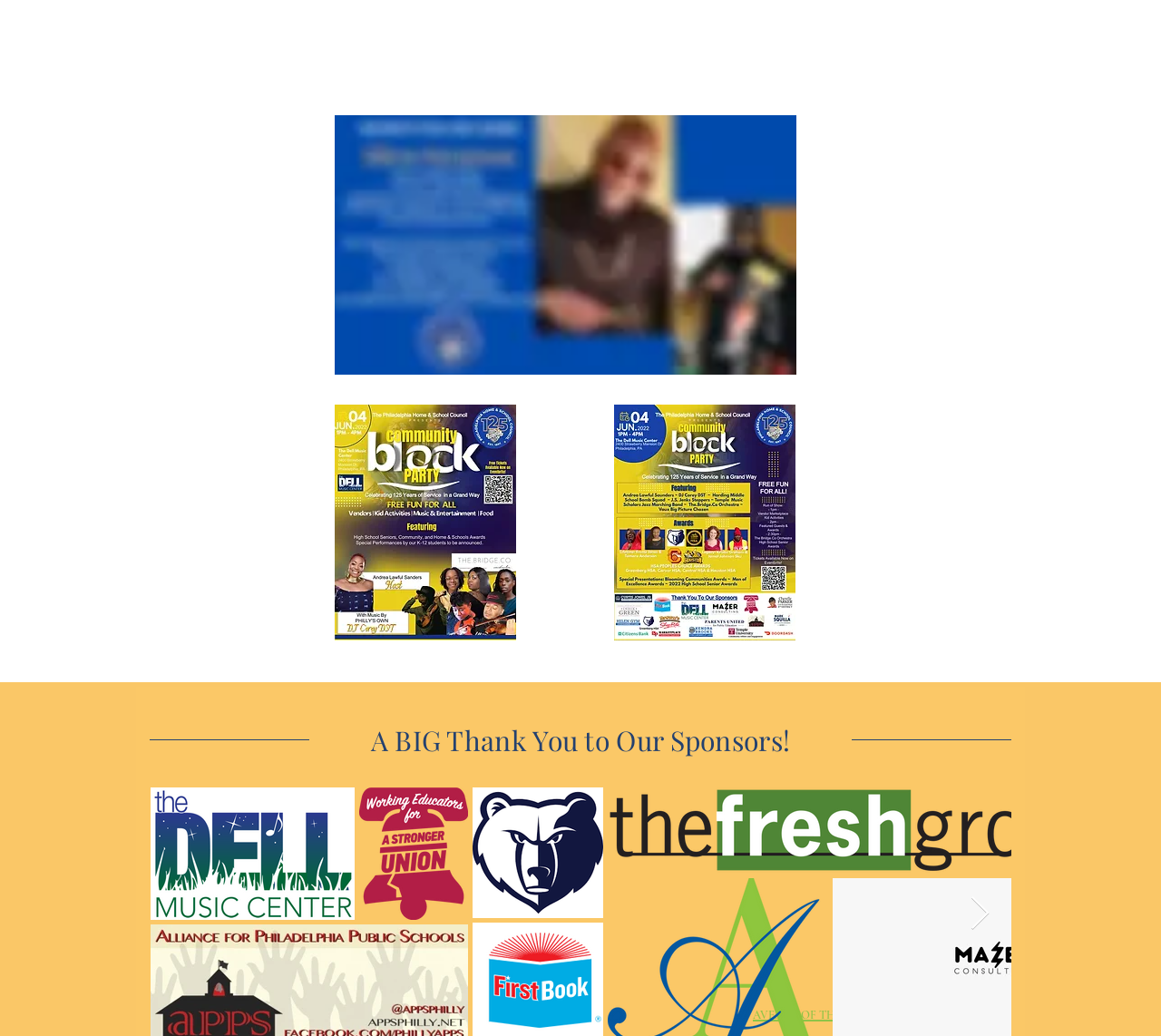What is the current slide number?
Give a one-word or short phrase answer based on the image.

1/10